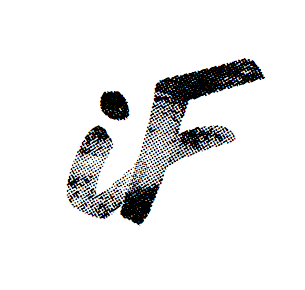What is the style of the logo?
Please give a detailed answer to the question using the information shown in the image.

The caption describes the logo as having a bold and artistic manner, which suggests a stylized and creative design.